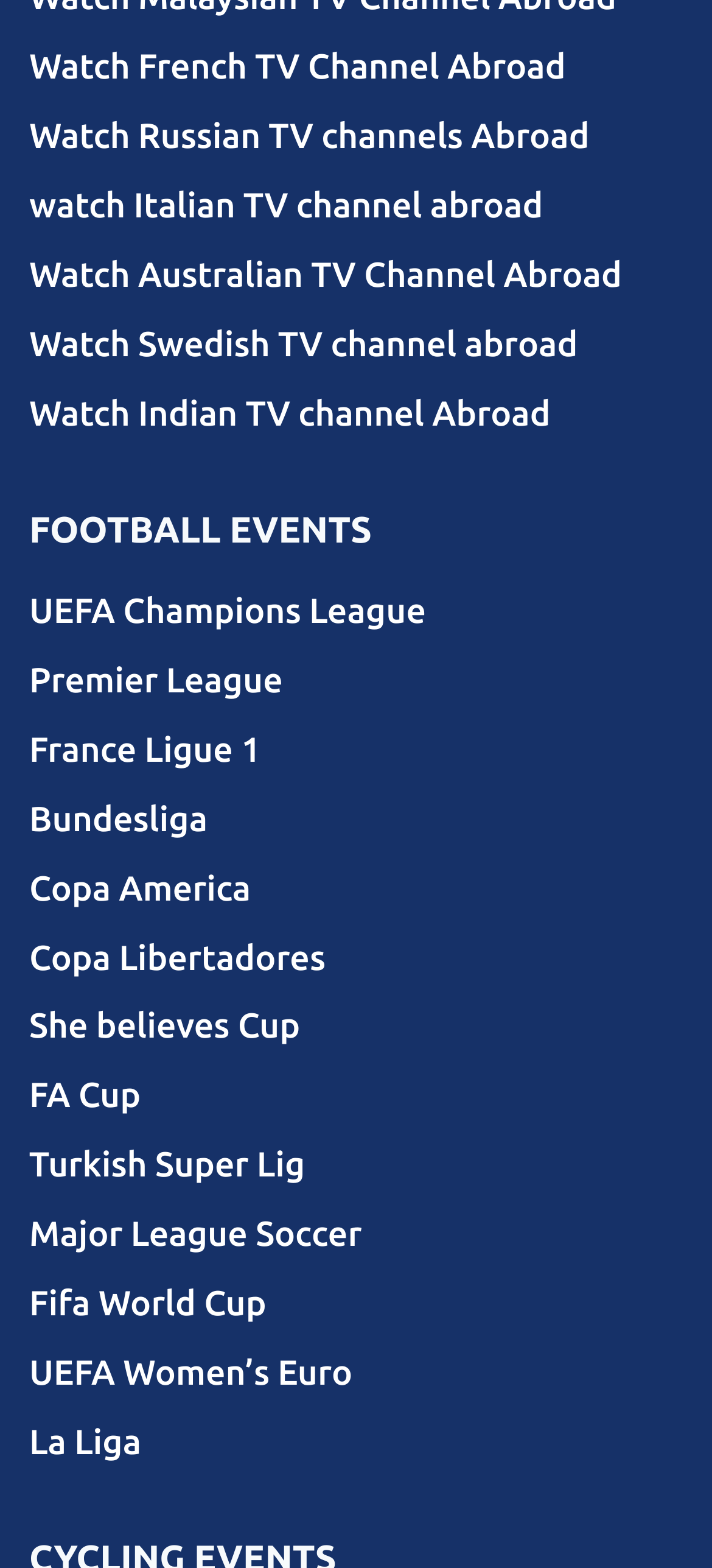Find the bounding box coordinates of the clickable element required to execute the following instruction: "Watch French TV Channel Abroad". Provide the coordinates as four float numbers between 0 and 1, i.e., [left, top, right, bottom].

[0.041, 0.02, 0.959, 0.064]